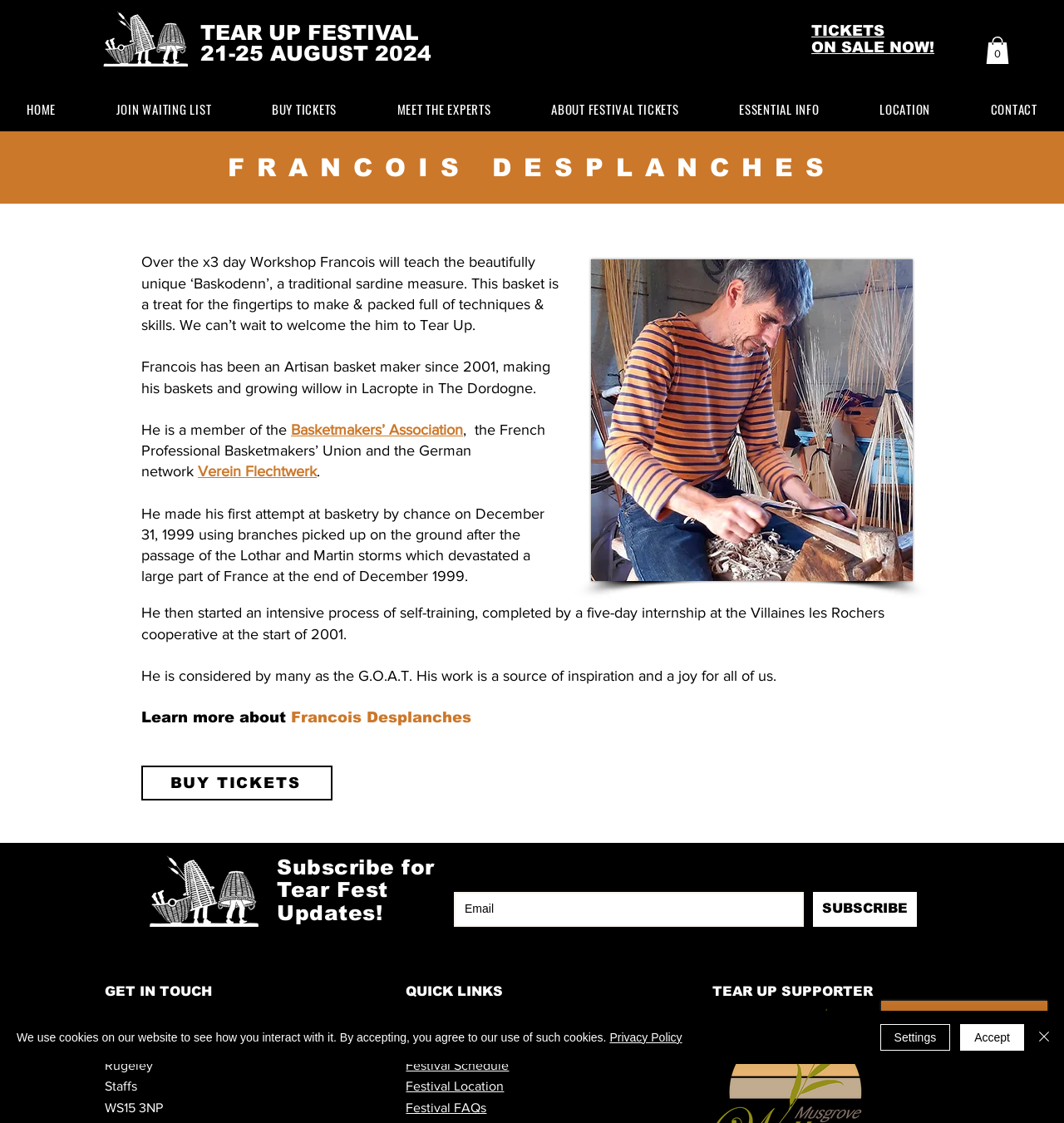Please identify the bounding box coordinates of the area I need to click to accomplish the following instruction: "Click the 'BUY TICKETS' link".

[0.23, 0.085, 0.342, 0.109]